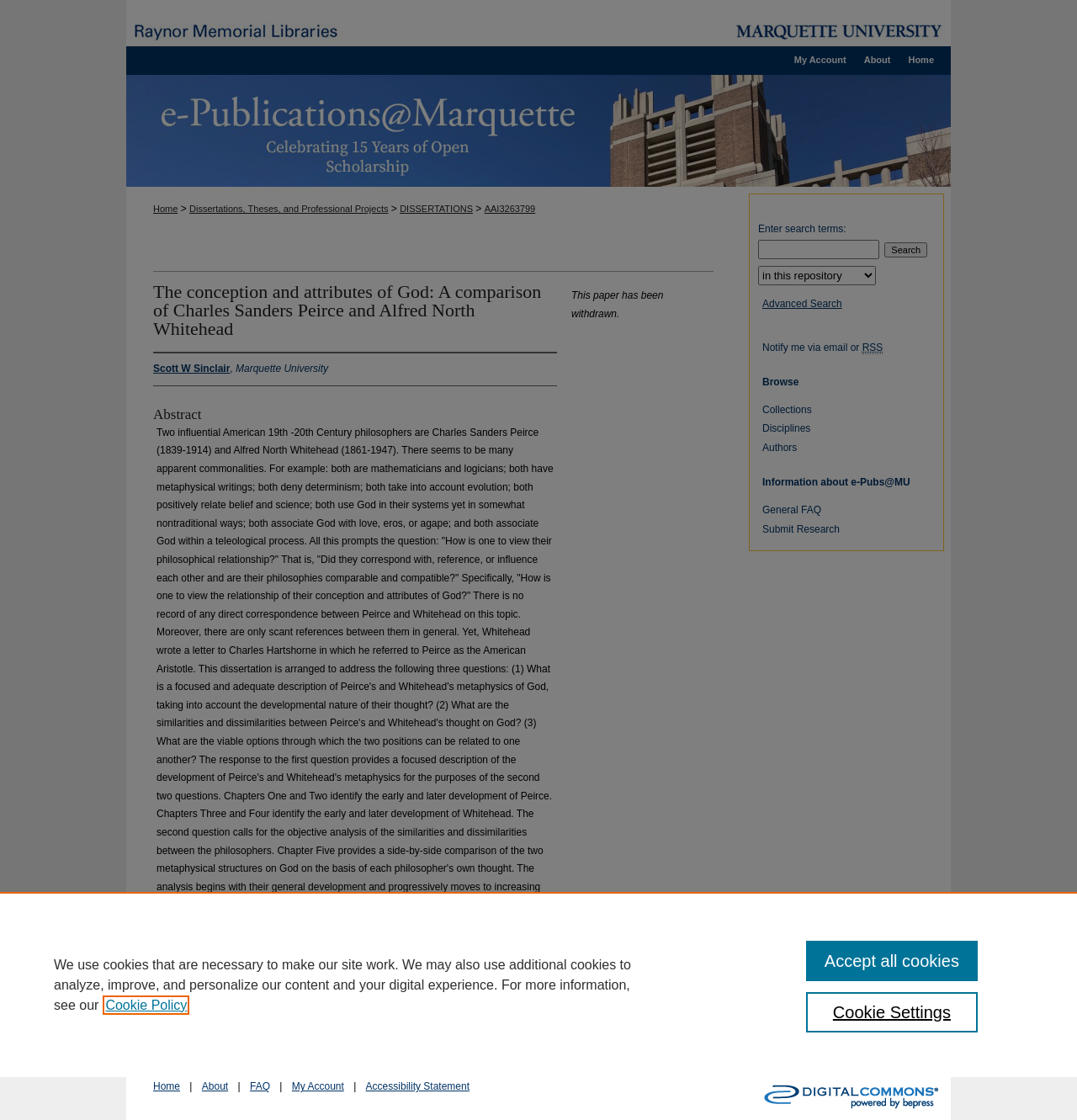What is the name of the author of the dissertation?
Look at the image and answer with only one word or phrase.

Scott W Sinclair